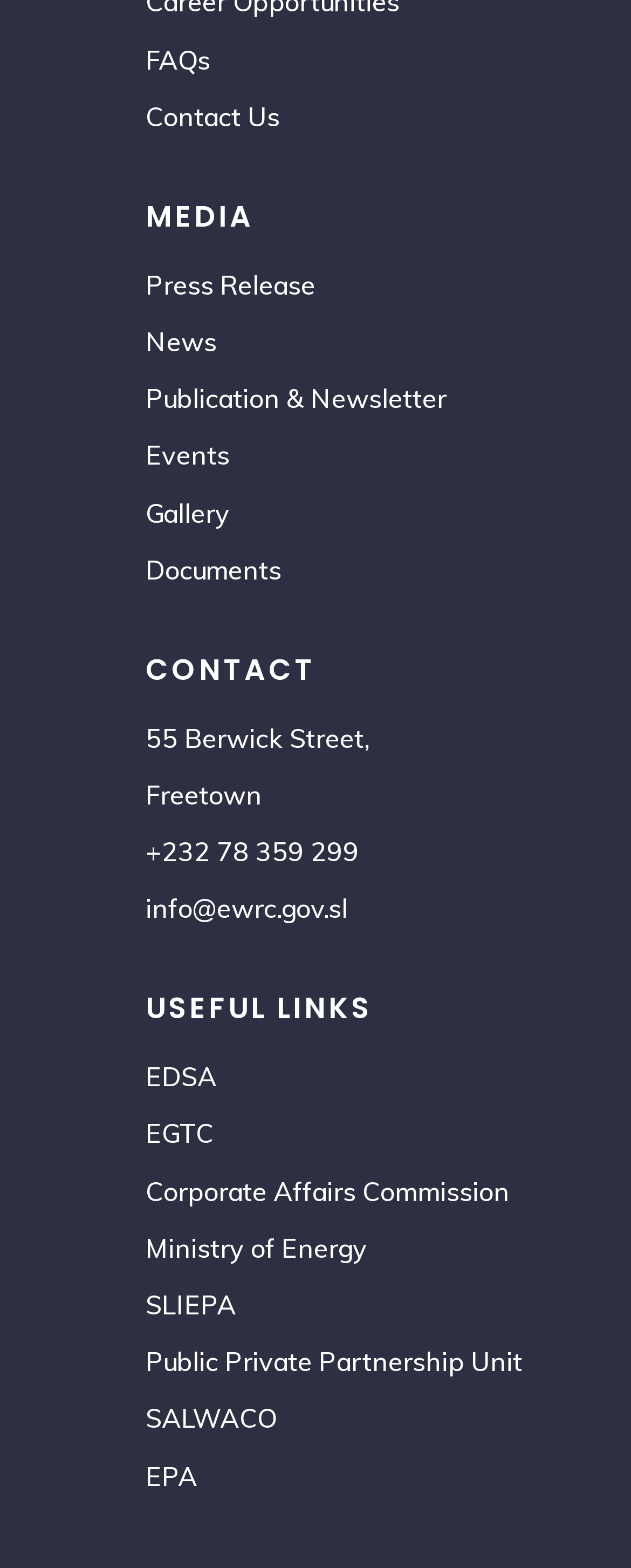Give a one-word or short phrase answer to the question: 
What is the email address mentioned on the webpage?

info@ewrc.gov.sl